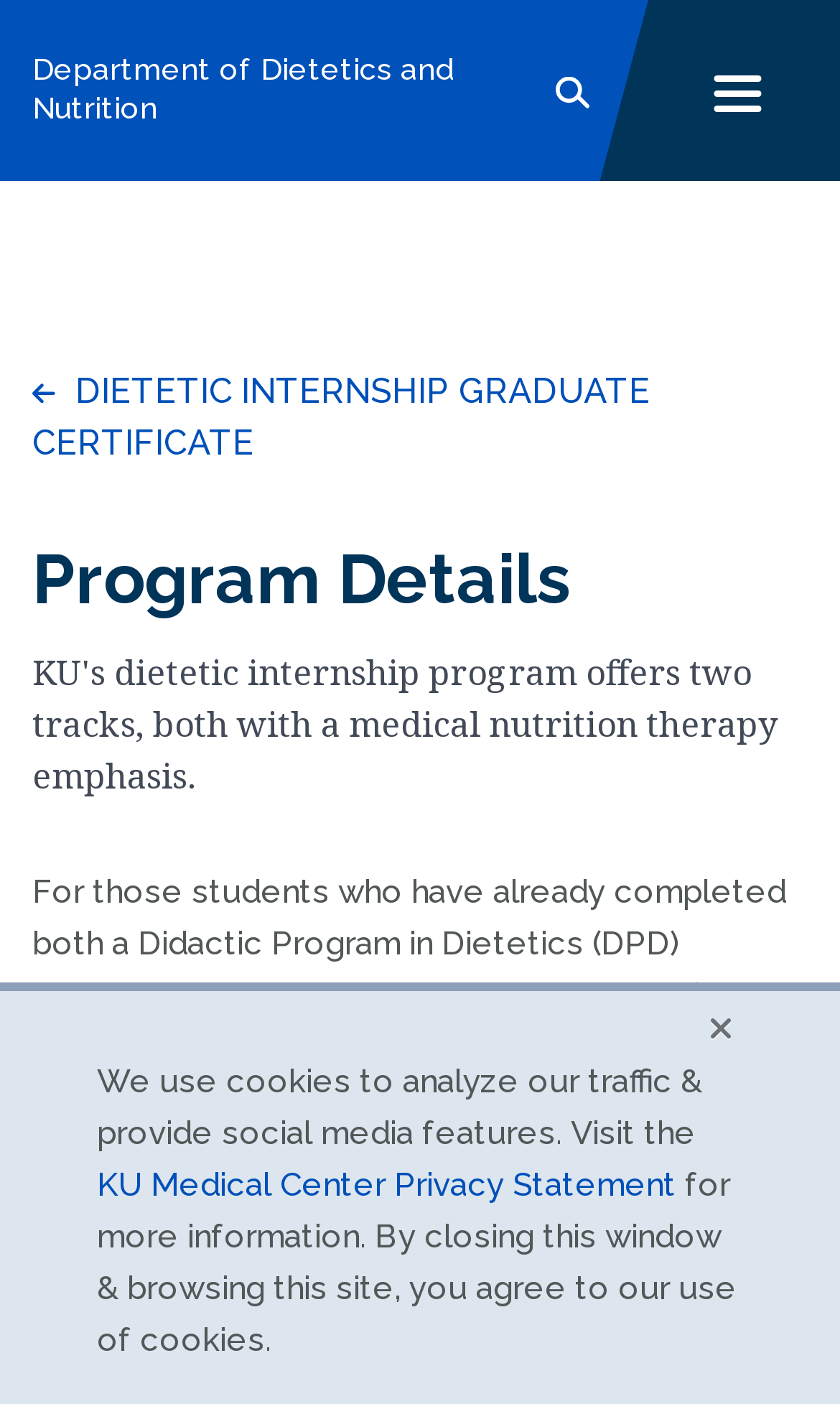How many hours of supervised practice experience are required for the dietetic internship graduate certificate program?
Based on the image, answer the question with as much detail as possible.

I found the answer by reading the static text that describes the program, which states that the program includes approximately 1,100 hours of supervised practice experience.